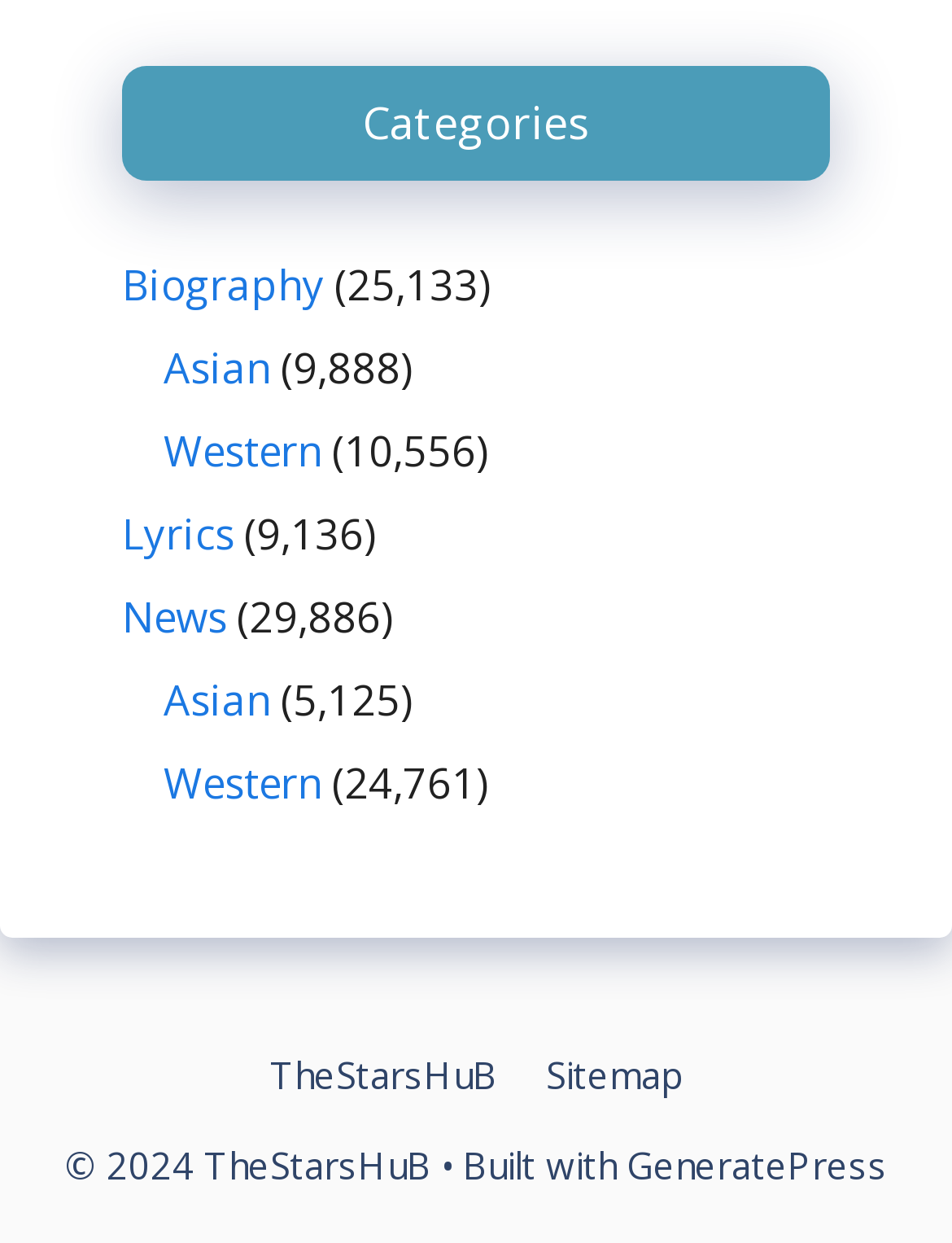Please give the bounding box coordinates of the area that should be clicked to fulfill the following instruction: "check 글로벌 무역 정책이 해운에 미치는 영향". The coordinates should be in the format of four float numbers from 0 to 1, i.e., [left, top, right, bottom].

None